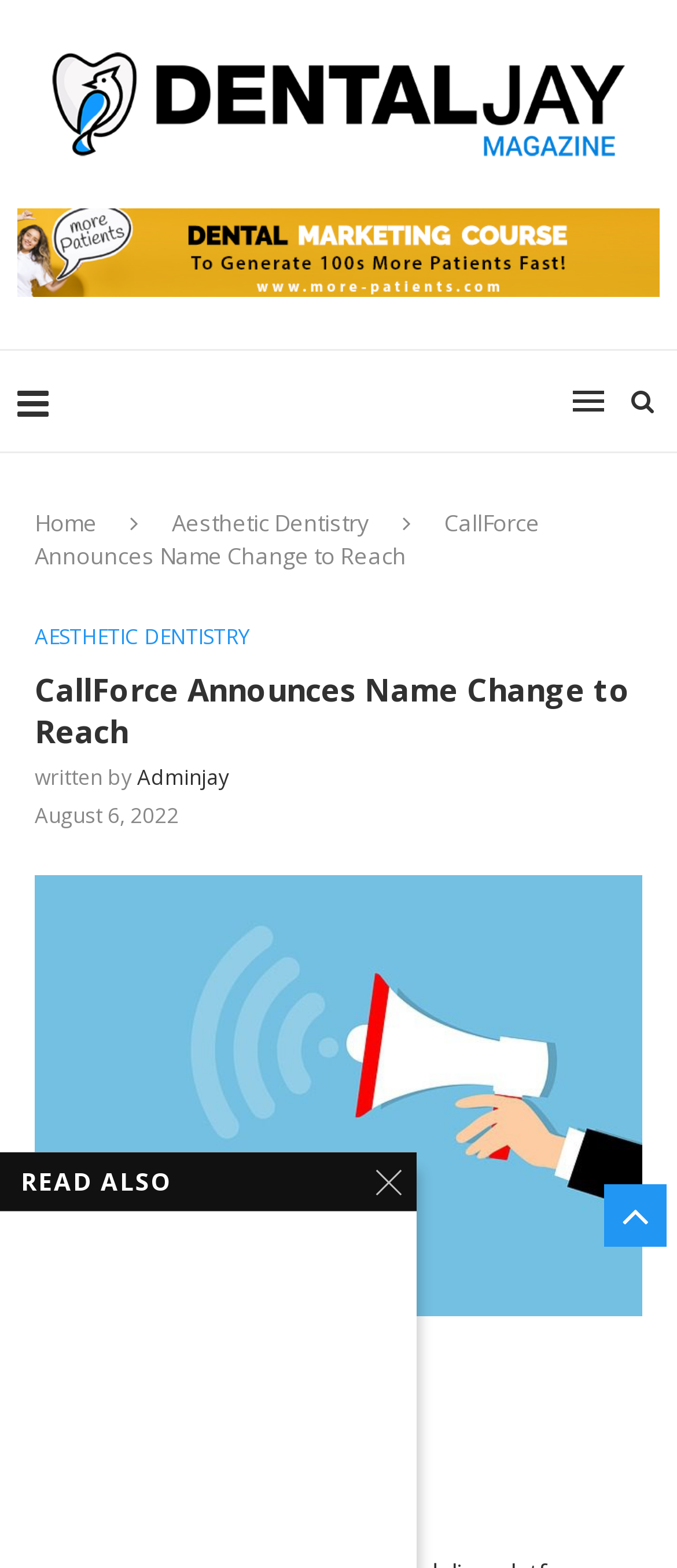Locate the bounding box coordinates of the area that needs to be clicked to fulfill the following instruction: "check the latest post date". The coordinates should be in the format of four float numbers between 0 and 1, namely [left, top, right, bottom].

[0.051, 0.511, 0.264, 0.53]